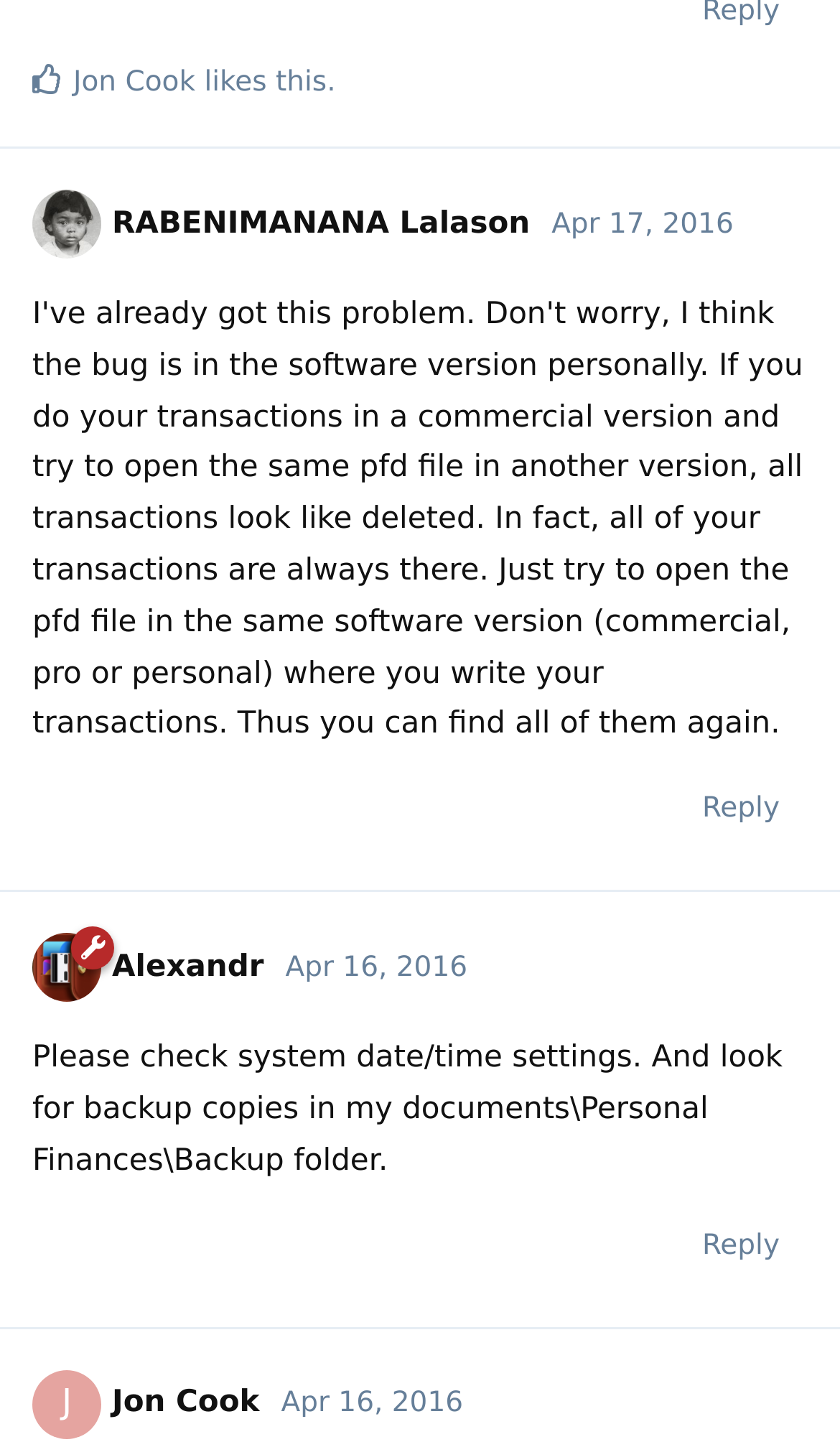Please provide the bounding box coordinate of the region that matches the element description: Reply. Coordinates should be in the format (top-left x, top-left y, bottom-right x, bottom-right y) and all values should be between 0 and 1.

[0.803, 0.837, 0.962, 0.891]